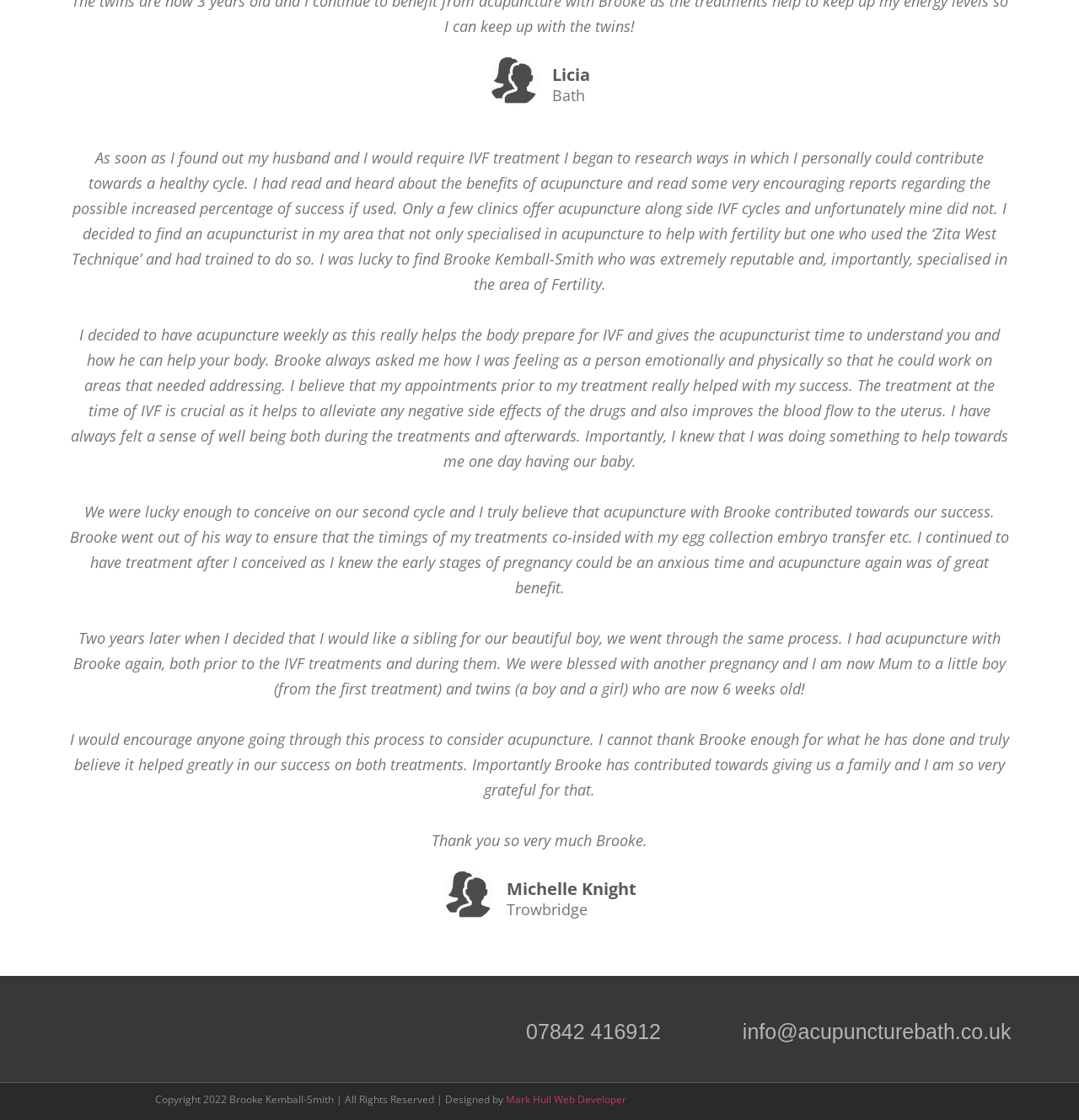Identify the bounding box coordinates for the UI element described by the following text: "Emerging Markets ESG". Provide the coordinates as four float numbers between 0 and 1, in the format [left, top, right, bottom].

None